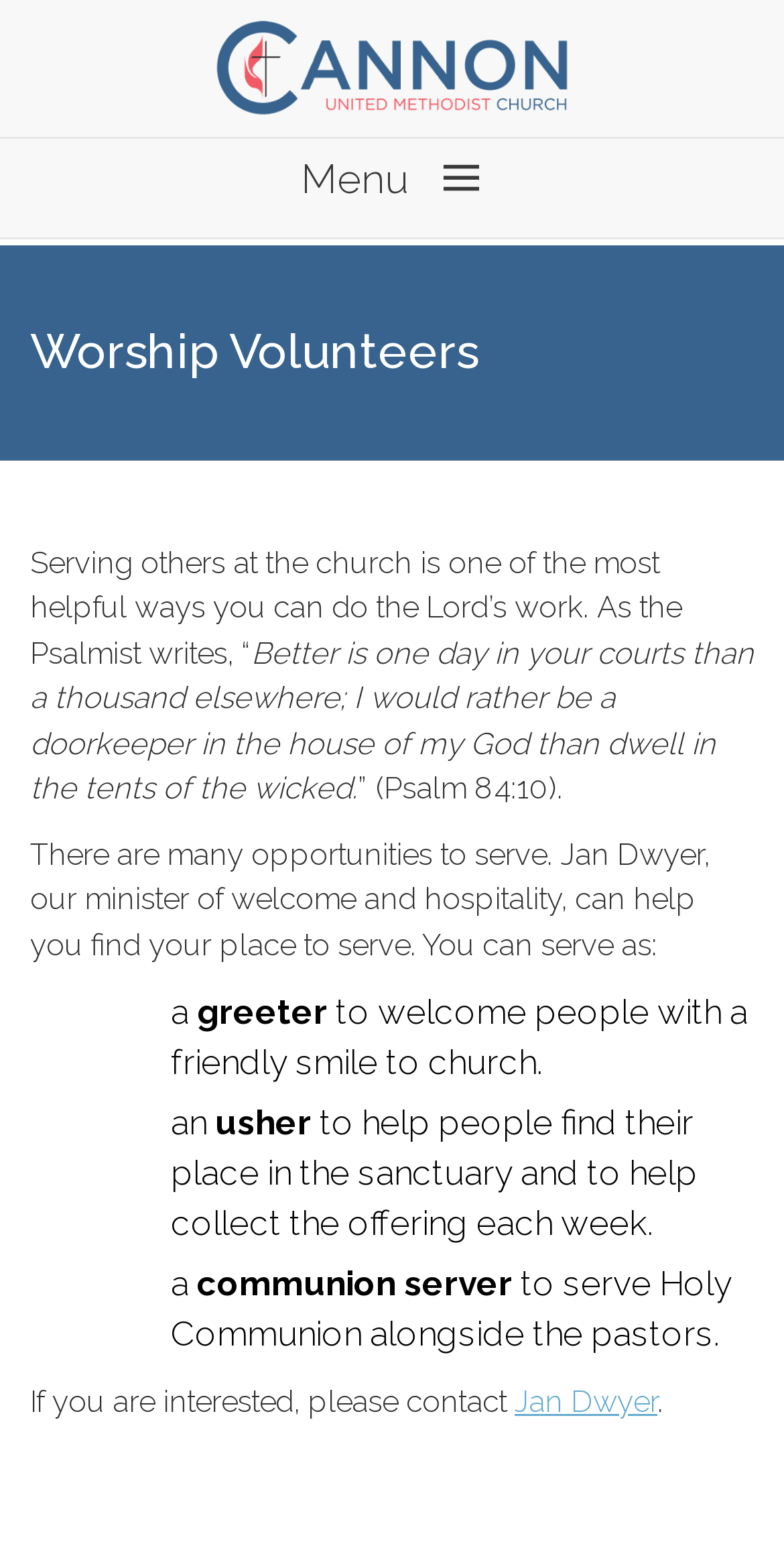Please examine the image and answer the question with a detailed explanation:
Who can help you find your place to serve?

According to the text, Jan Dwyer, the minister of welcome and hospitality, can help you find your place to serve. This information is found in the paragraph that starts with 'There are many opportunities to serve'.